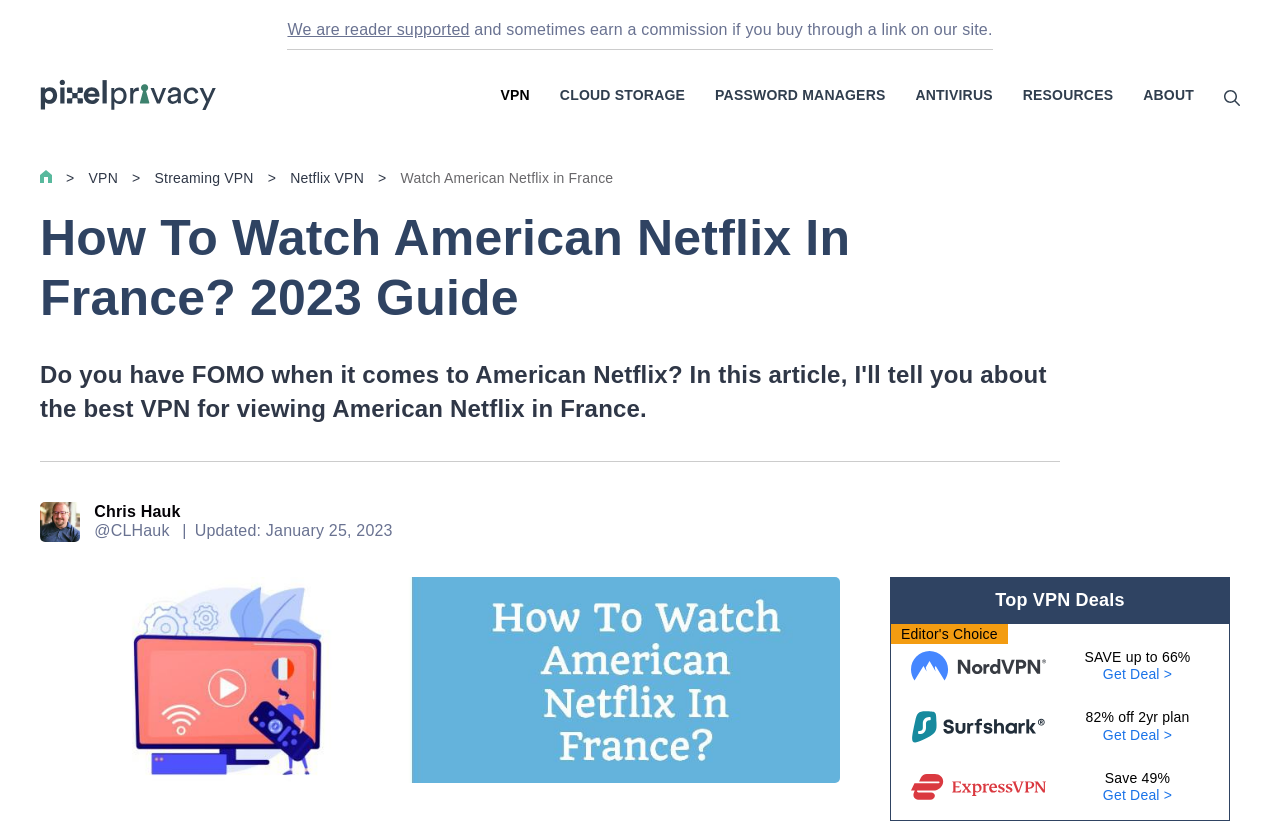What is the purpose of this webpage?
Based on the image, answer the question with as much detail as possible.

Based on the webpage's content, it appears to be a guide on how to watch American Netflix in France. The heading 'How To Watch American Netflix In France? 2023 Guide' and the text 'Watch American Netflix in France' suggest that the webpage is providing instructions or solutions for accessing American Netflix content in France.